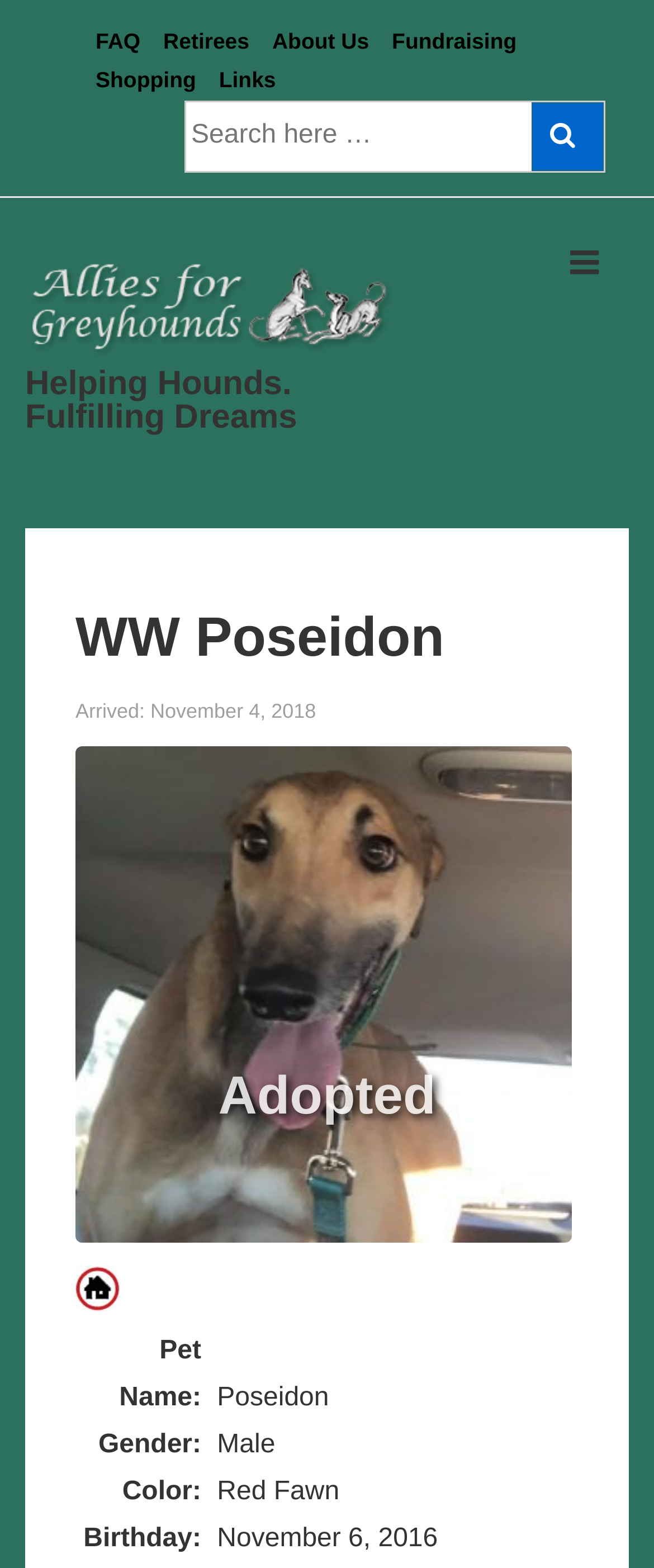Given the element description: "name="s" placeholder="Search here …"", predict the bounding box coordinates of the UI element it refers to, using four float numbers between 0 and 1, i.e., [left, top, right, bottom].

[0.285, 0.065, 0.813, 0.109]